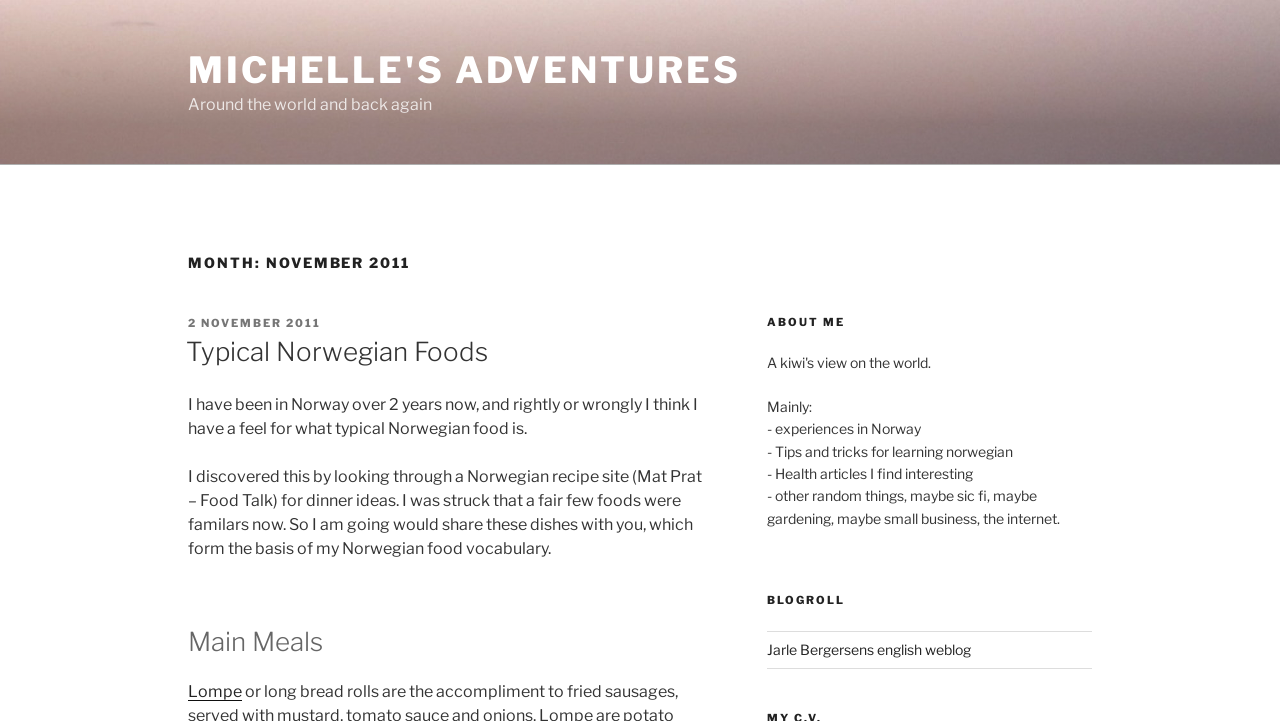Determine the bounding box coordinates (top-left x, top-left y, bottom-right x, bottom-right y) of the UI element described in the following text: Typical Norwegian Foods

[0.145, 0.466, 0.381, 0.509]